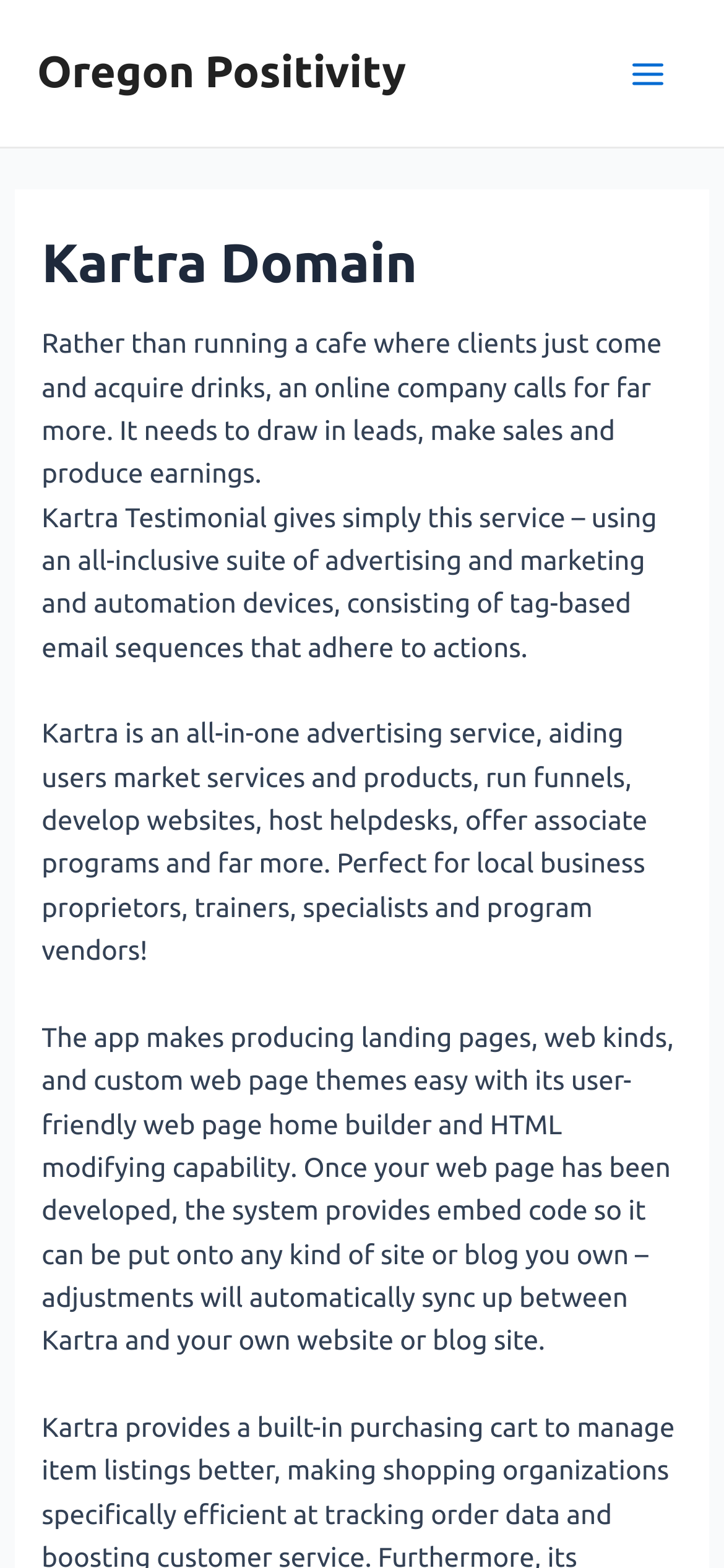What happens when changes are made to a Kartra web page?
Answer the question based on the image using a single word or a brief phrase.

Changes sync up automatically